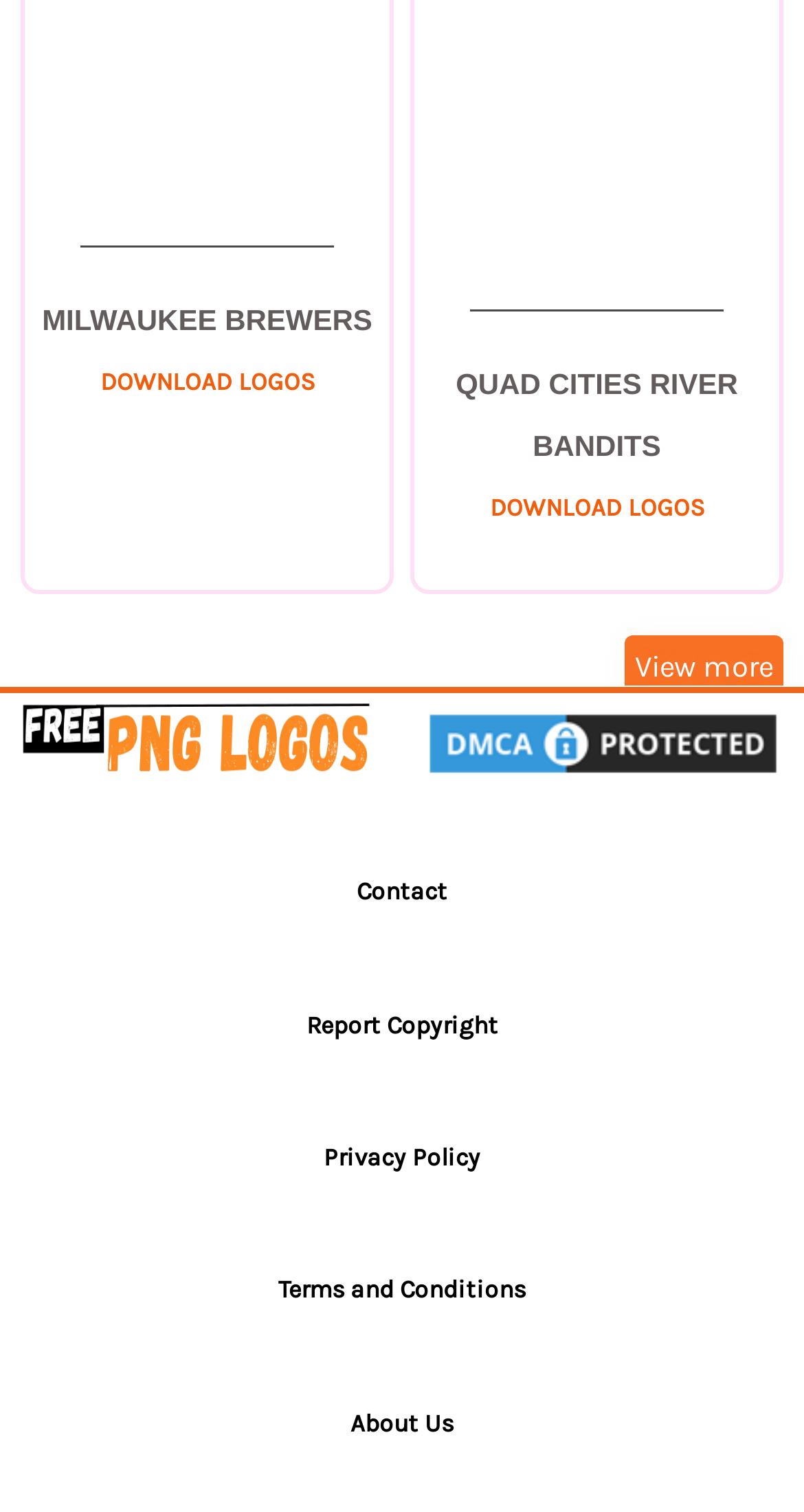What is the text above the 'DOWNLOAD LOGOS' button for MILWAUKEE BREWERS?
Give a detailed response to the question by analyzing the screenshot.

I looked at the section for MILWAUKEE BREWERS and found the text above the 'DOWNLOAD LOGOS' button, which is 'Read more about MILWAUKEE BREWERS'.